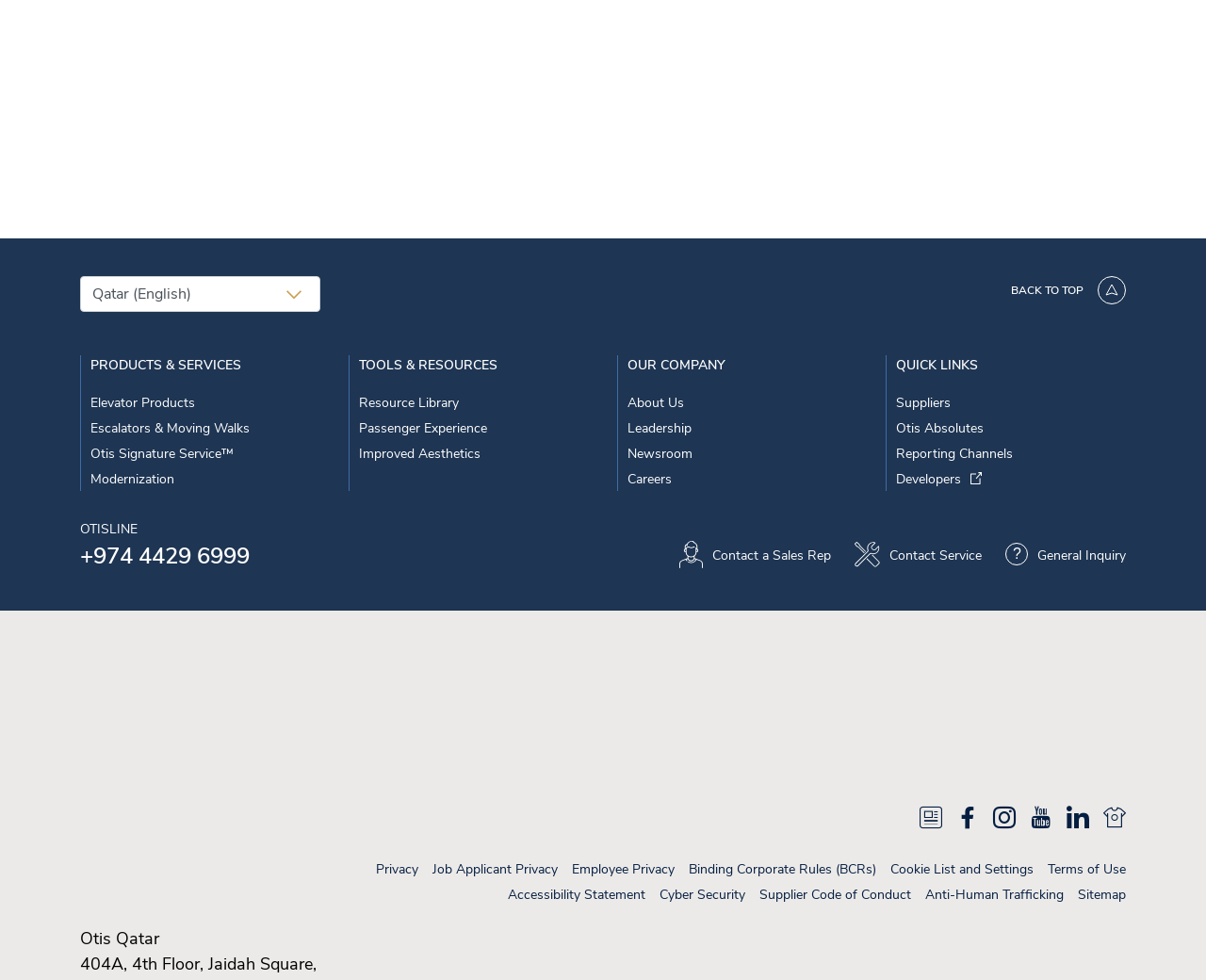Answer the question below in one word or phrase:
What is the company name?

Otis